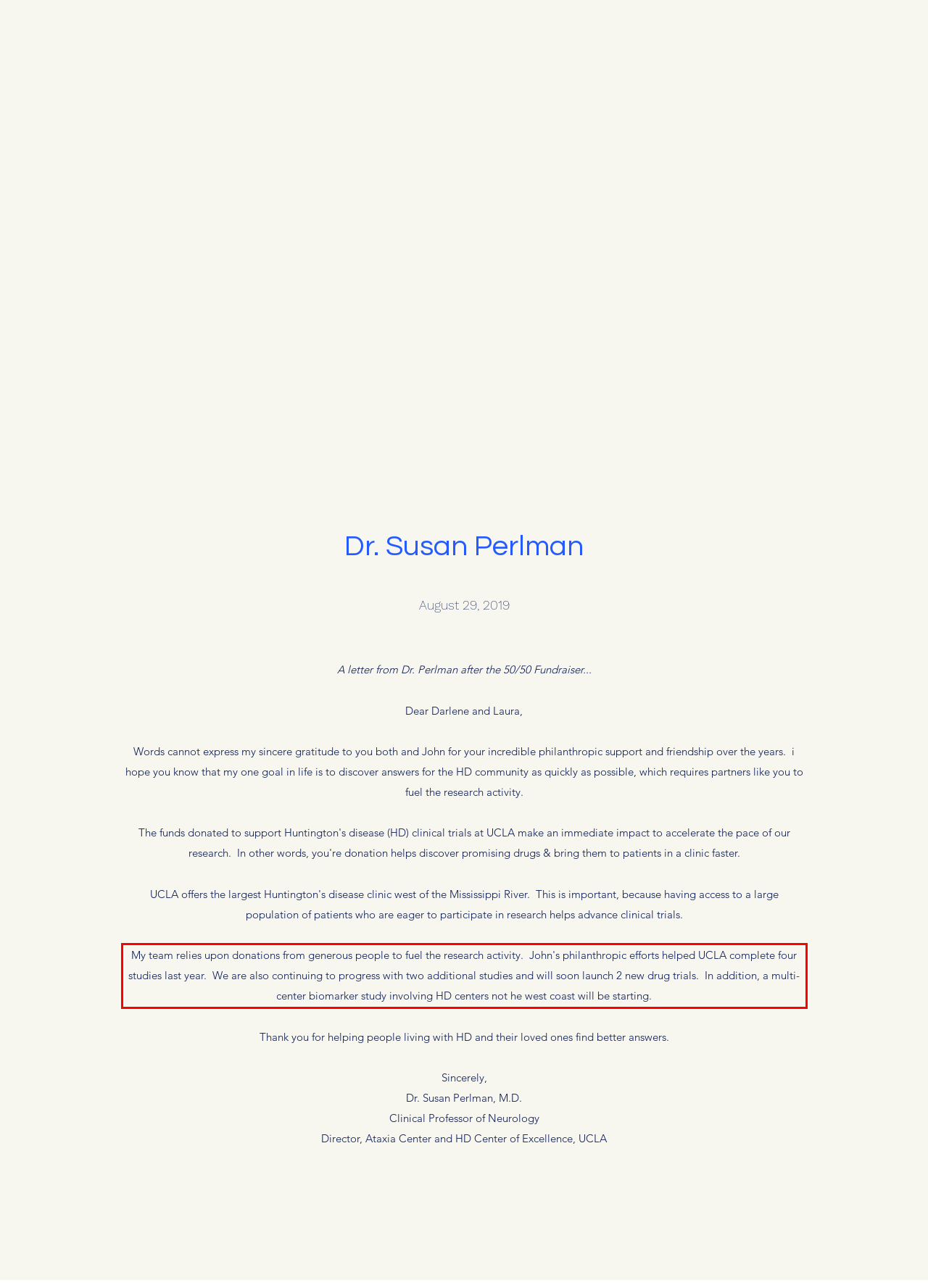The screenshot provided shows a webpage with a red bounding box. Apply OCR to the text within this red bounding box and provide the extracted content.

My team relies upon donations from generous people to fuel the research activity. John's philanthropic efforts helped UCLA complete four studies last year. We are also continuing to progress with two additional studies and will soon launch 2 new drug trials. In addition, a multi-center biomarker study involving HD centers not he west coast will be starting.